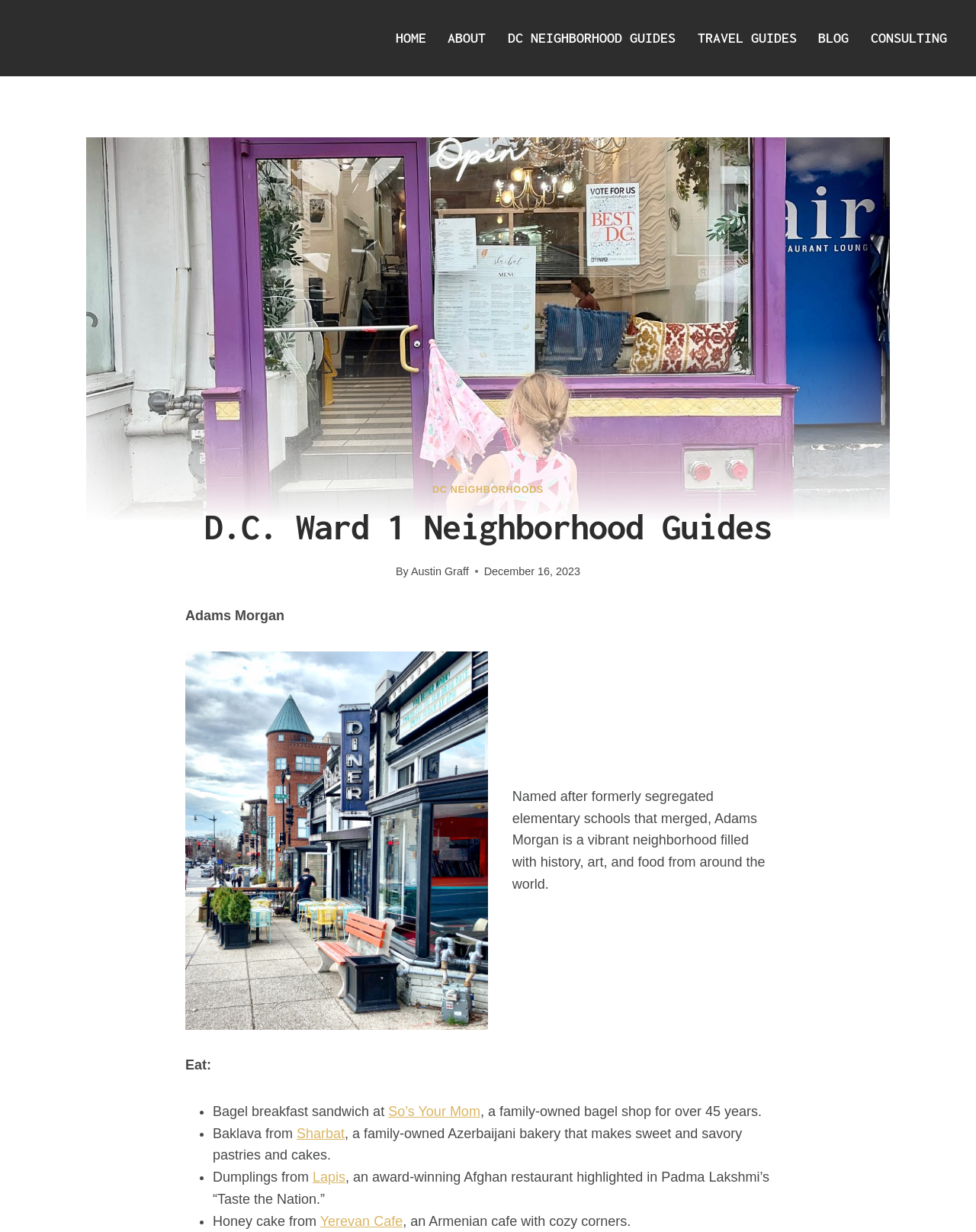Who is the author of this guide?
Please provide a detailed and thorough answer to the question.

I found the answer by looking at the link element with the content 'Austin Graff' which is located near the heading 'D.C. Ward 1 Neighborhood Guides', indicating that Austin Graff is the author of this guide.